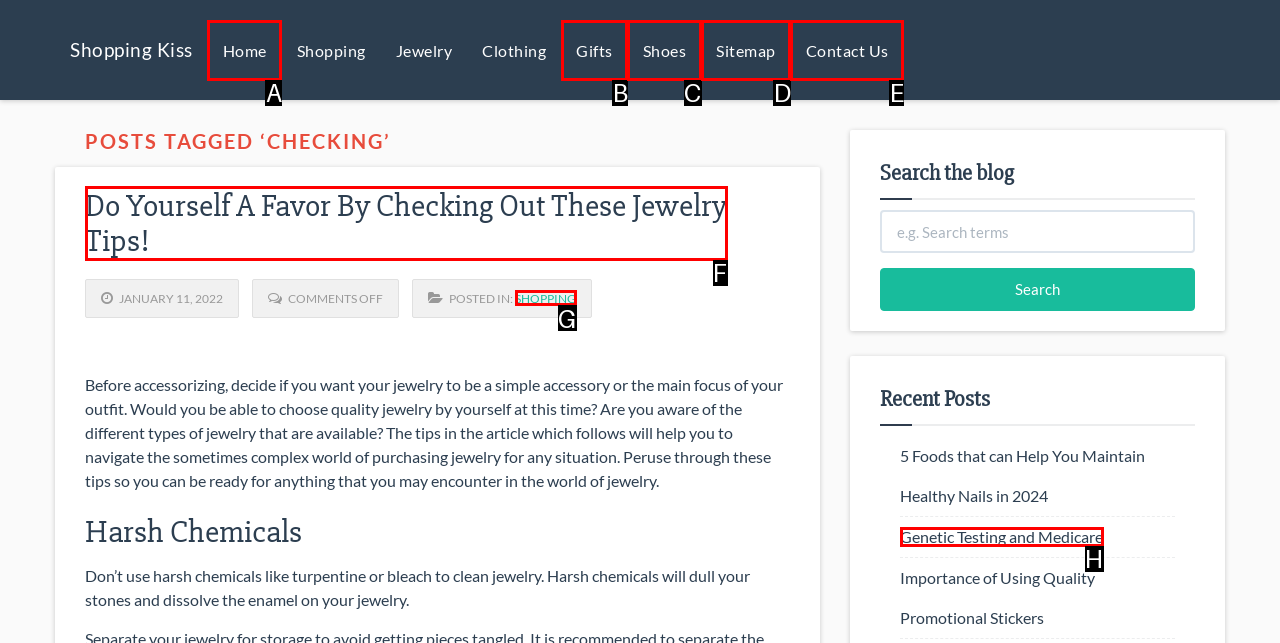Identify the UI element described as: Home
Answer with the option's letter directly.

A